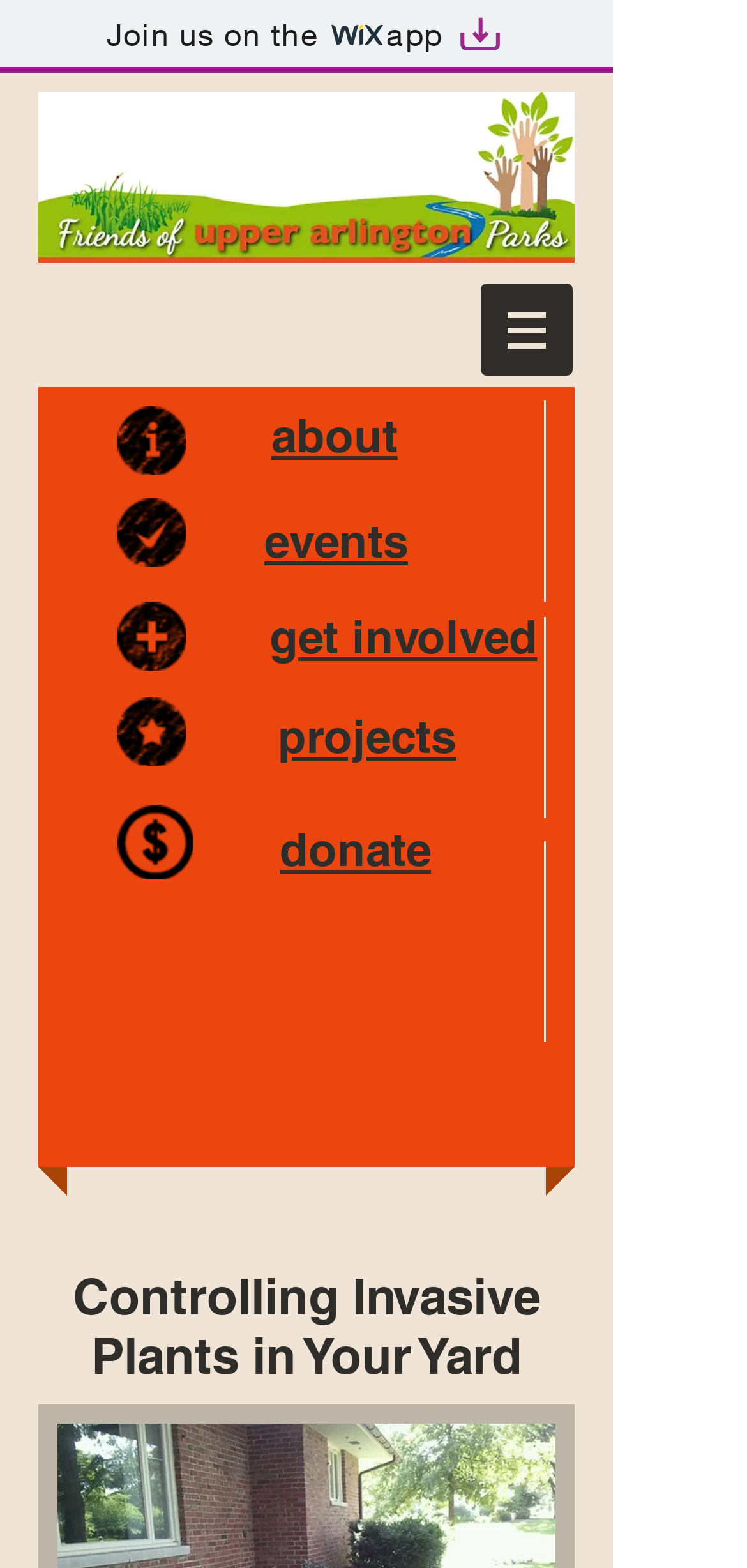Analyze and describe the webpage in a detailed narrative.

The webpage is about controlling invasive plants in your yard, as indicated by the title. At the top left corner, there is a link to join the Wix app, accompanied by two small images, "wix" and "Artboard 1". 

Below this, on the top right side, there is a navigation menu labeled "Site" with a button that has a popup menu. The button is accompanied by a small image.

On the left side of the page, there are five links stacked vertically, with no descriptive text. 

To the right of these links, there are five headings: "about", "events", "projects", "get involved", and "donate". Each heading has a corresponding link below it. The headings and links are arranged in a vertical column, with "about" at the top and "donate" at the bottom.

At the bottom of the page, there is a large heading that repeats the title "Controlling Invasive Plants in Your Yard".